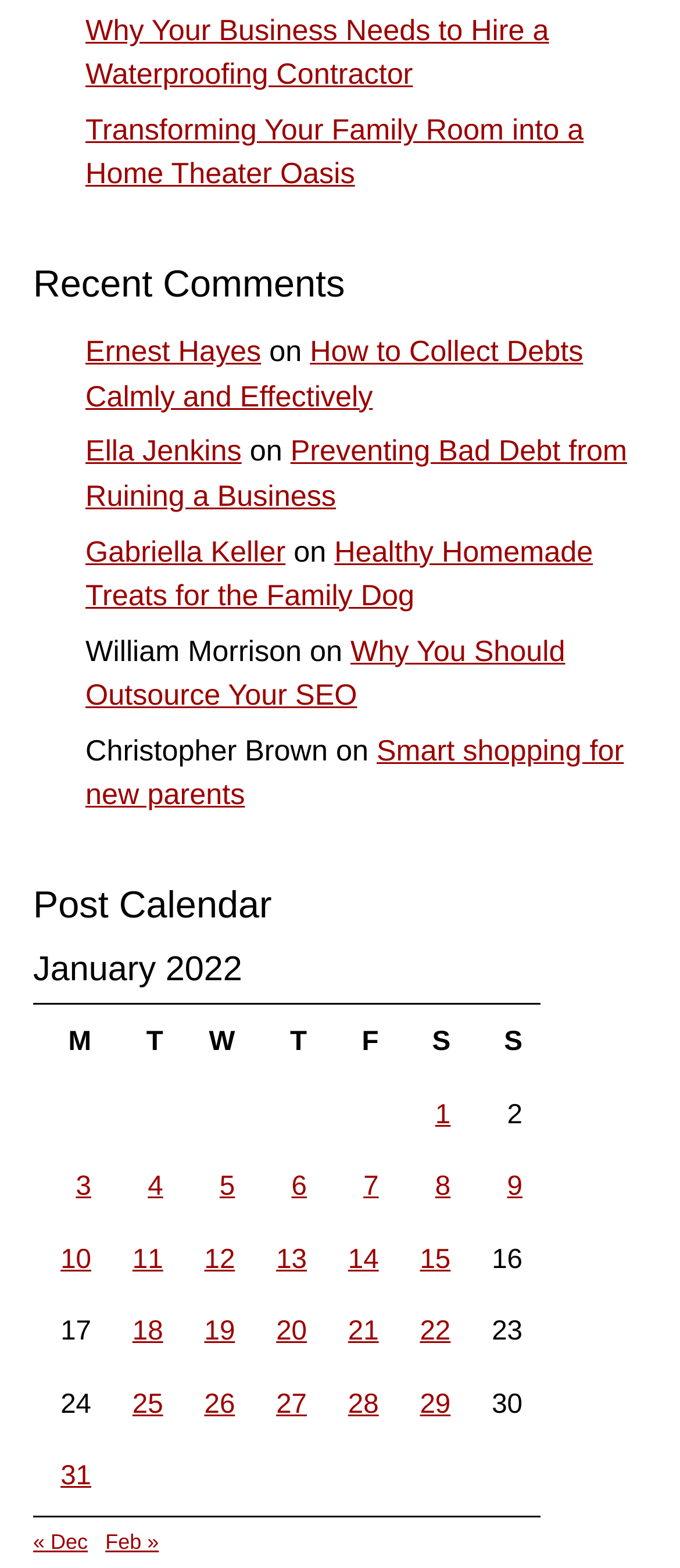What is the title of the second link in the main section? Observe the screenshot and provide a one-word or short phrase answer.

Transforming Your Family Room into a Home Theater Oasis